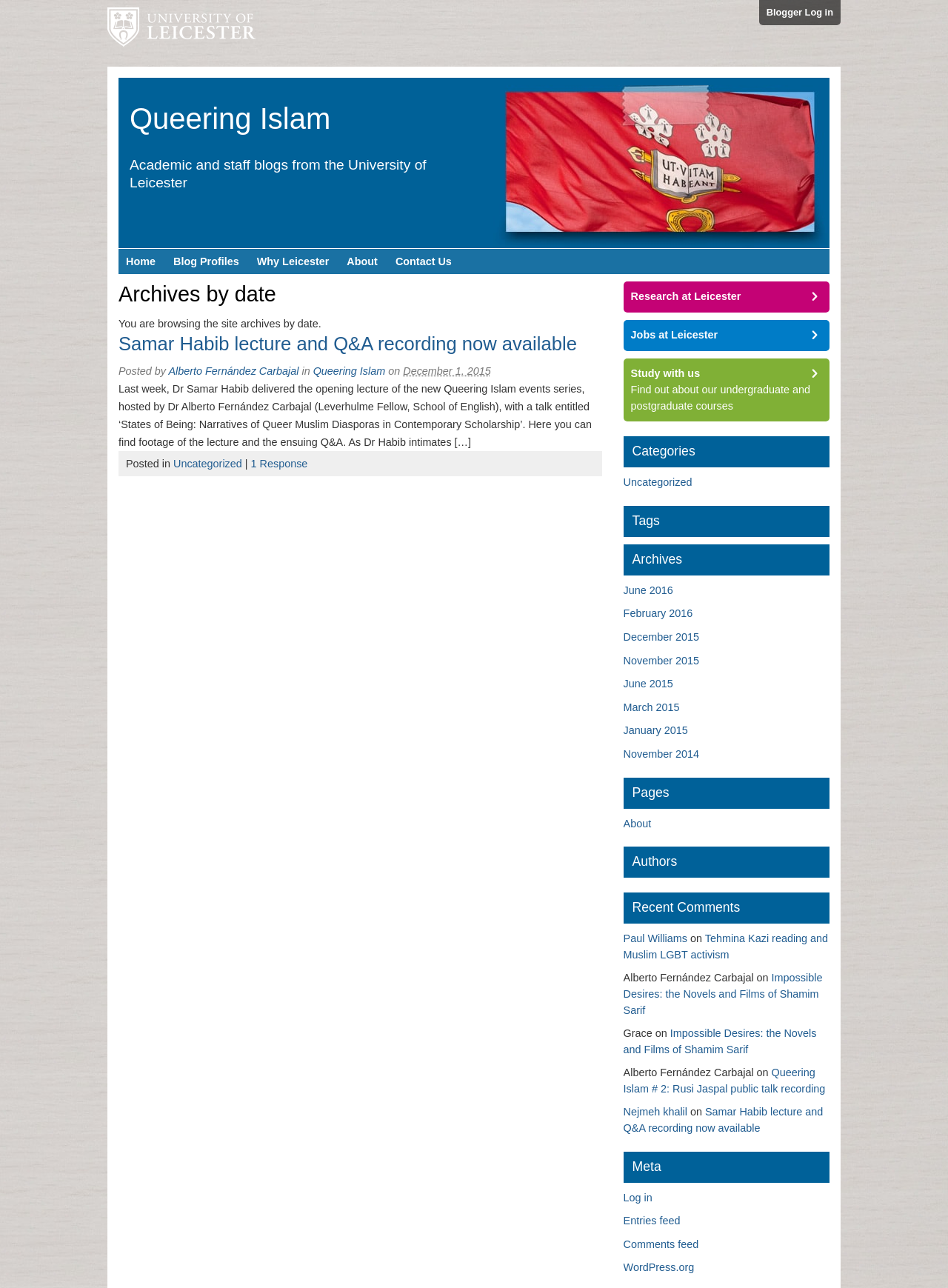Please locate the UI element described by "About" and provide its bounding box coordinates.

[0.358, 0.193, 0.406, 0.213]